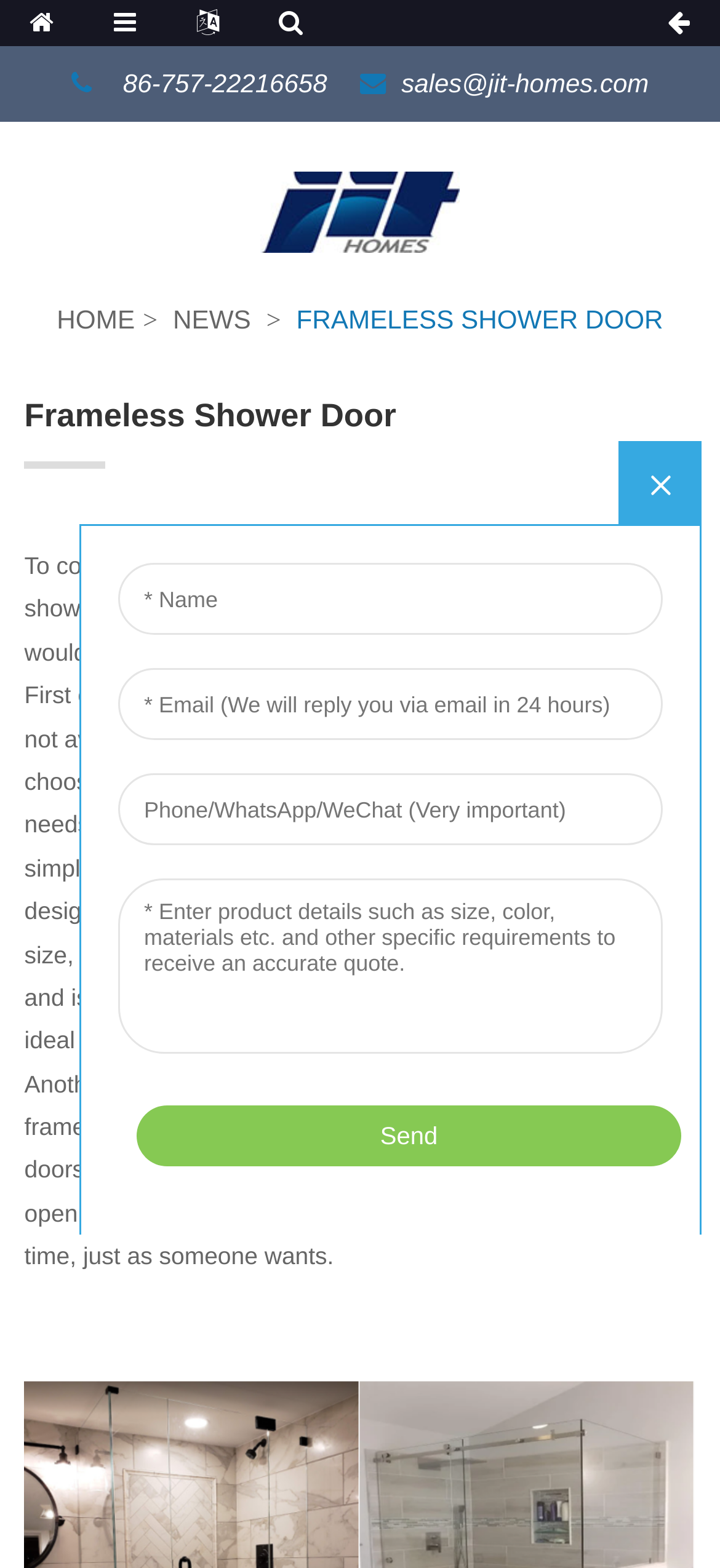What is the name of the company or website?
Please answer the question with as much detail as possible using the screenshot.

I inferred the company name by looking at the email address 'sales@jit-homes.com' at the top of the webpage.